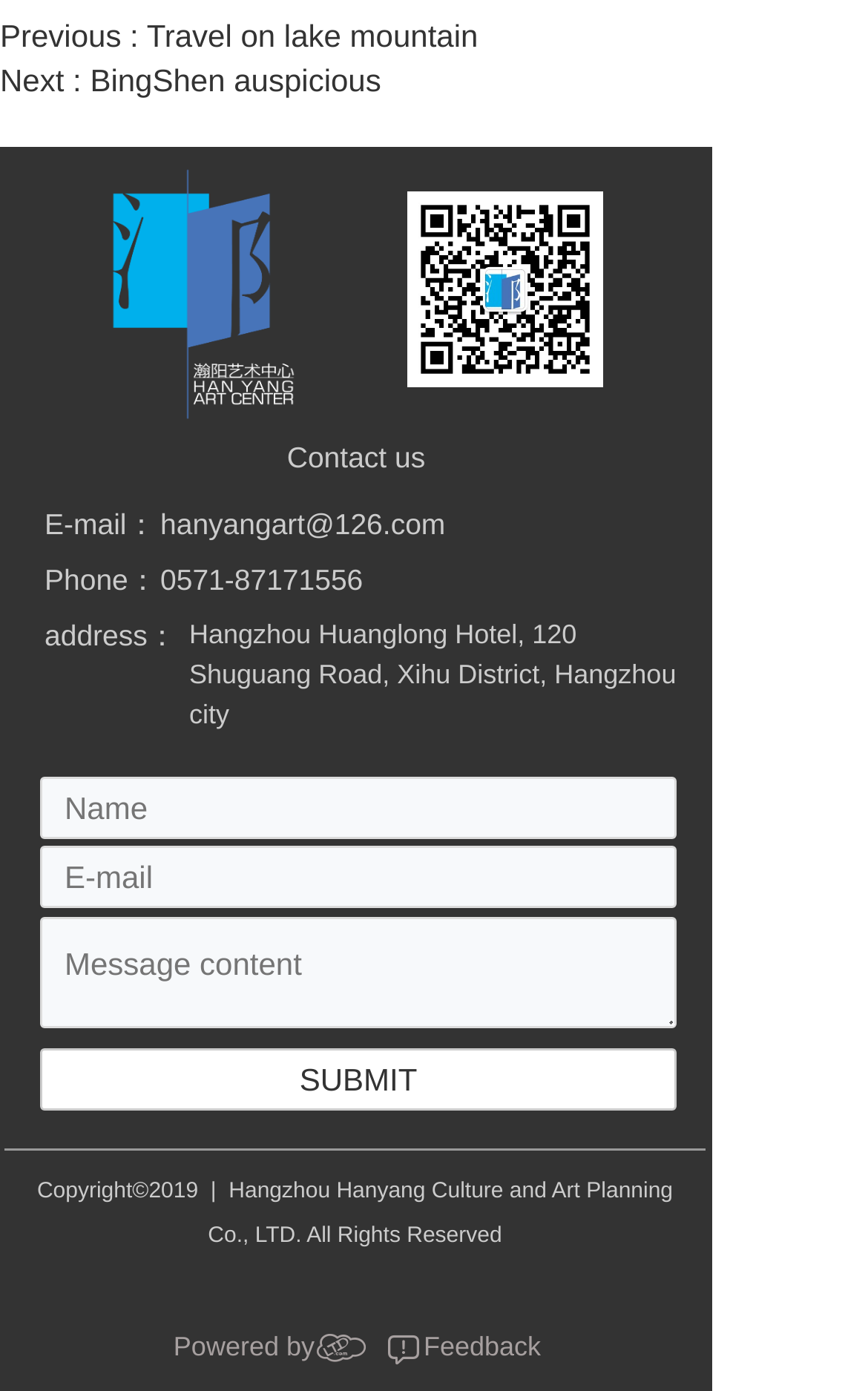Please identify the bounding box coordinates of the element on the webpage that should be clicked to follow this instruction: "Send an email to 'hanyangart@126.com'". The bounding box coordinates should be given as four float numbers between 0 and 1, formatted as [left, top, right, bottom].

[0.185, 0.365, 0.522, 0.389]